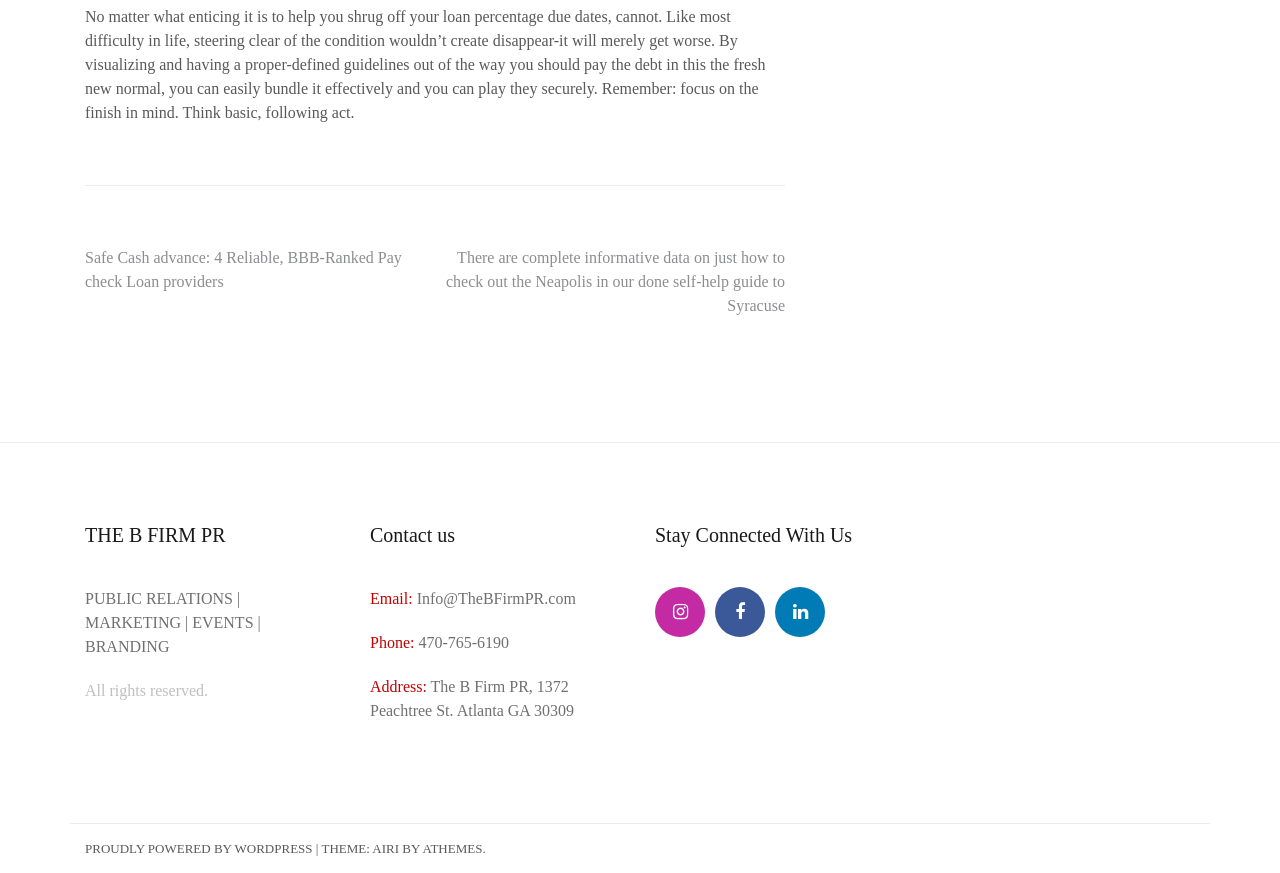What social media platforms are available?
Please answer the question with a detailed and comprehensive explanation.

The social media platforms can be found in the 'Stay Connected With Us' section with links to Instagram and LinkedIn, represented by their respective icons.